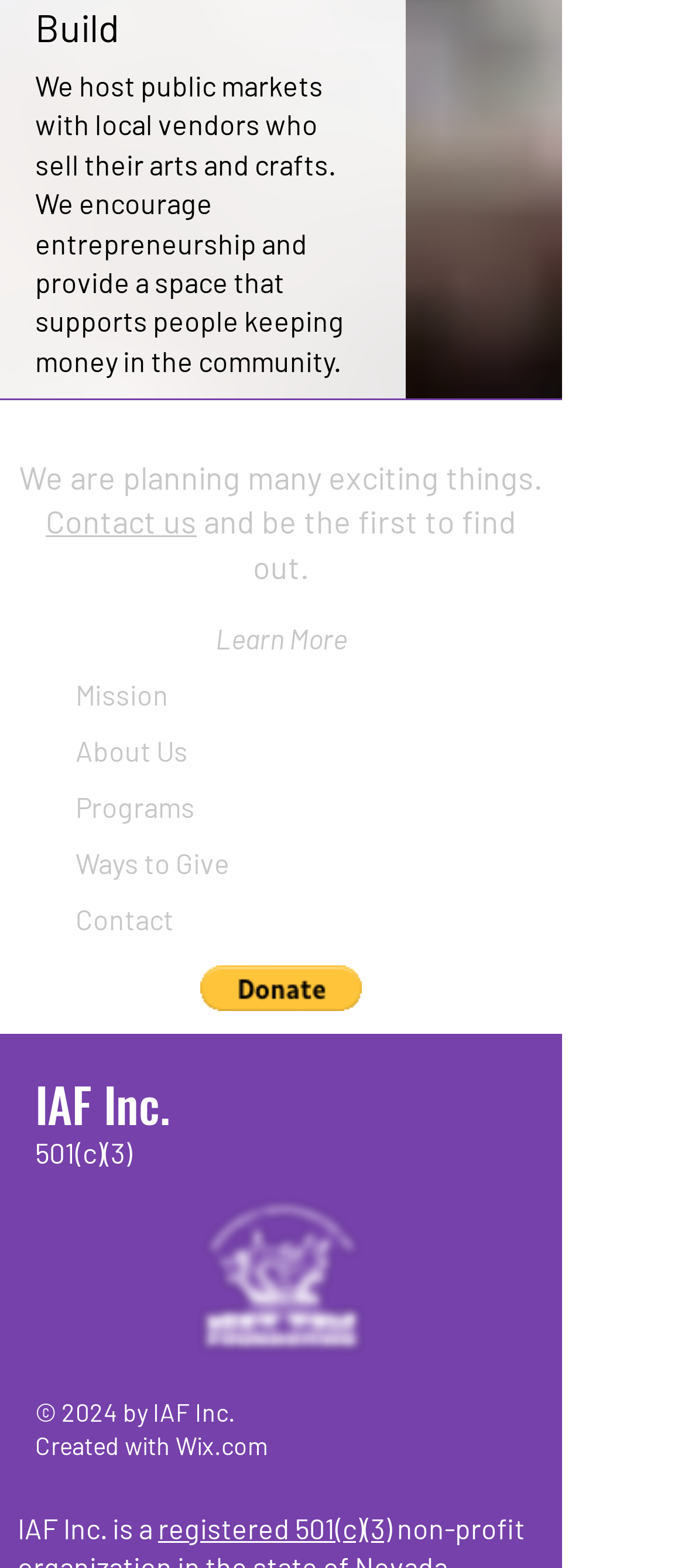How many links are there in the footer section?
Please elaborate on the answer to the question with detailed information.

The footer section is assumed to be the section at the bottom of the webpage. There are 6 links in this section: 'Mission', 'About Us', 'Programs', 'Ways to Give', 'Contact', and 'Wix.com'.